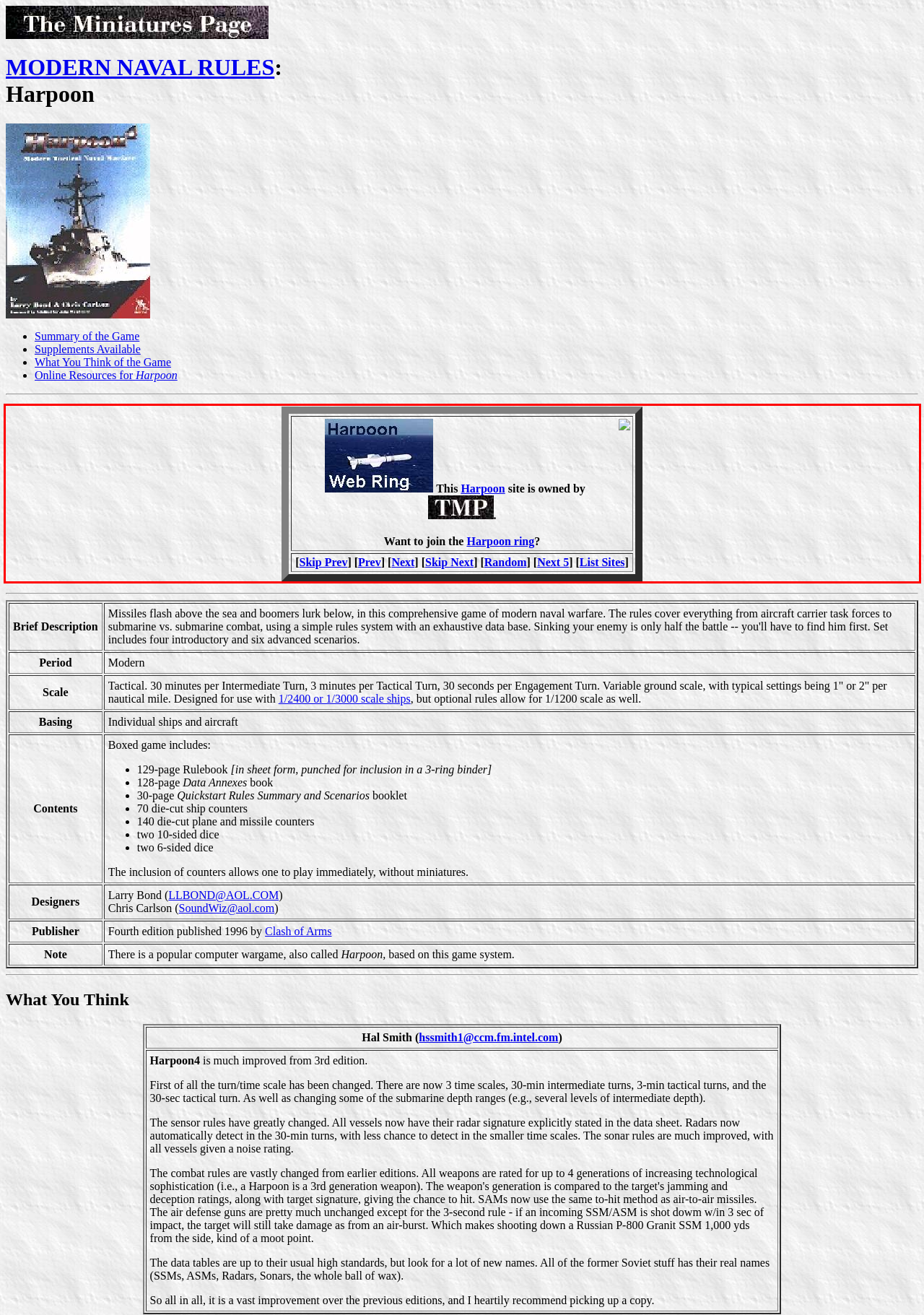Please take the screenshot of the webpage, find the red bounding box, and generate the text content that is within this red bounding box.

This Harpoon site is owned by . Want to join the Harpoon ring? [Skip Prev] [Prev] [Next] [Skip Next] [Random] [Next 5] [List Sites]